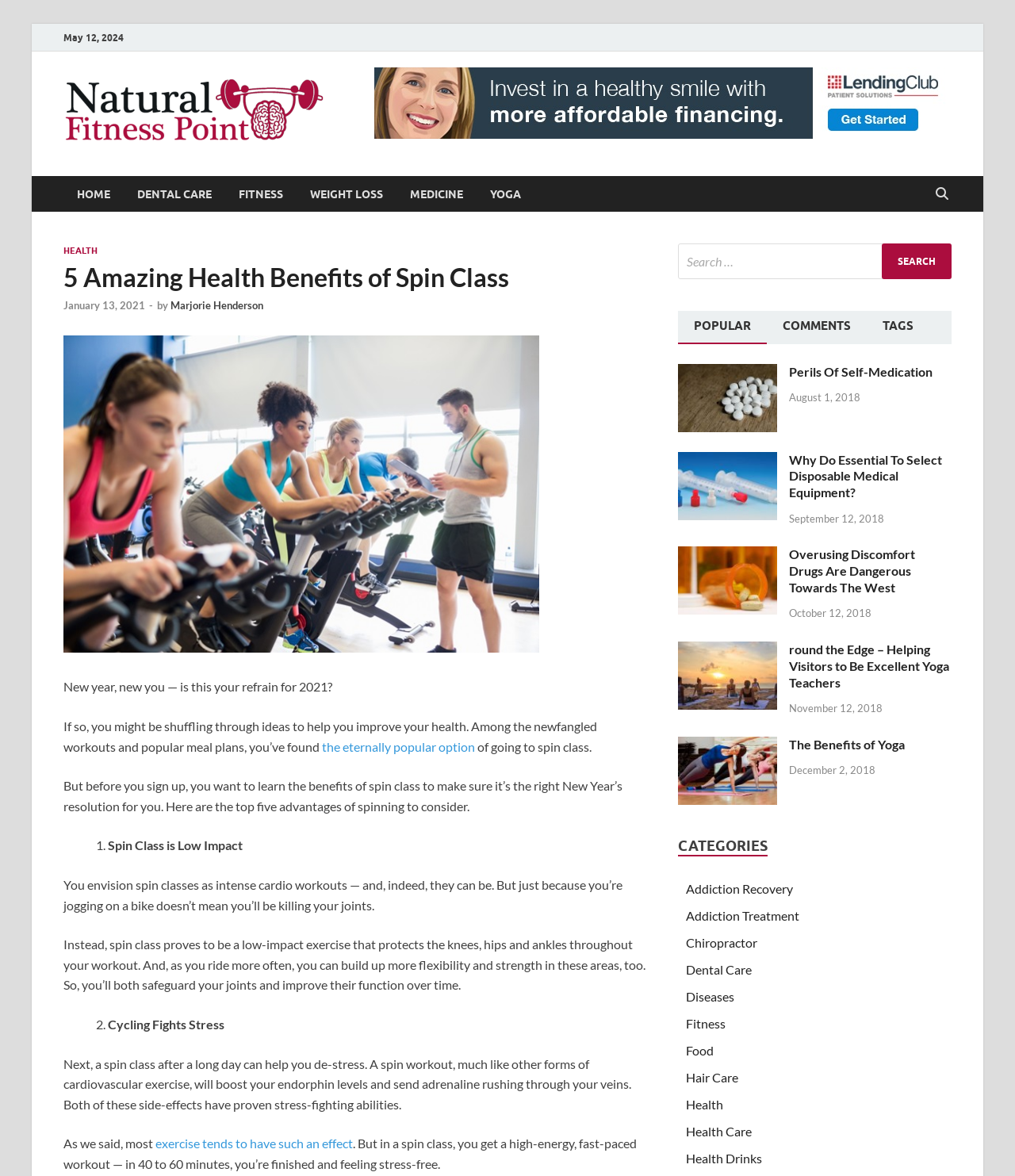What is the name of the author of the article?
Look at the screenshot and provide an in-depth answer.

The name of the author of the article can be found in the header section of the webpage, where it is written 'by Marjorie Henderson'.